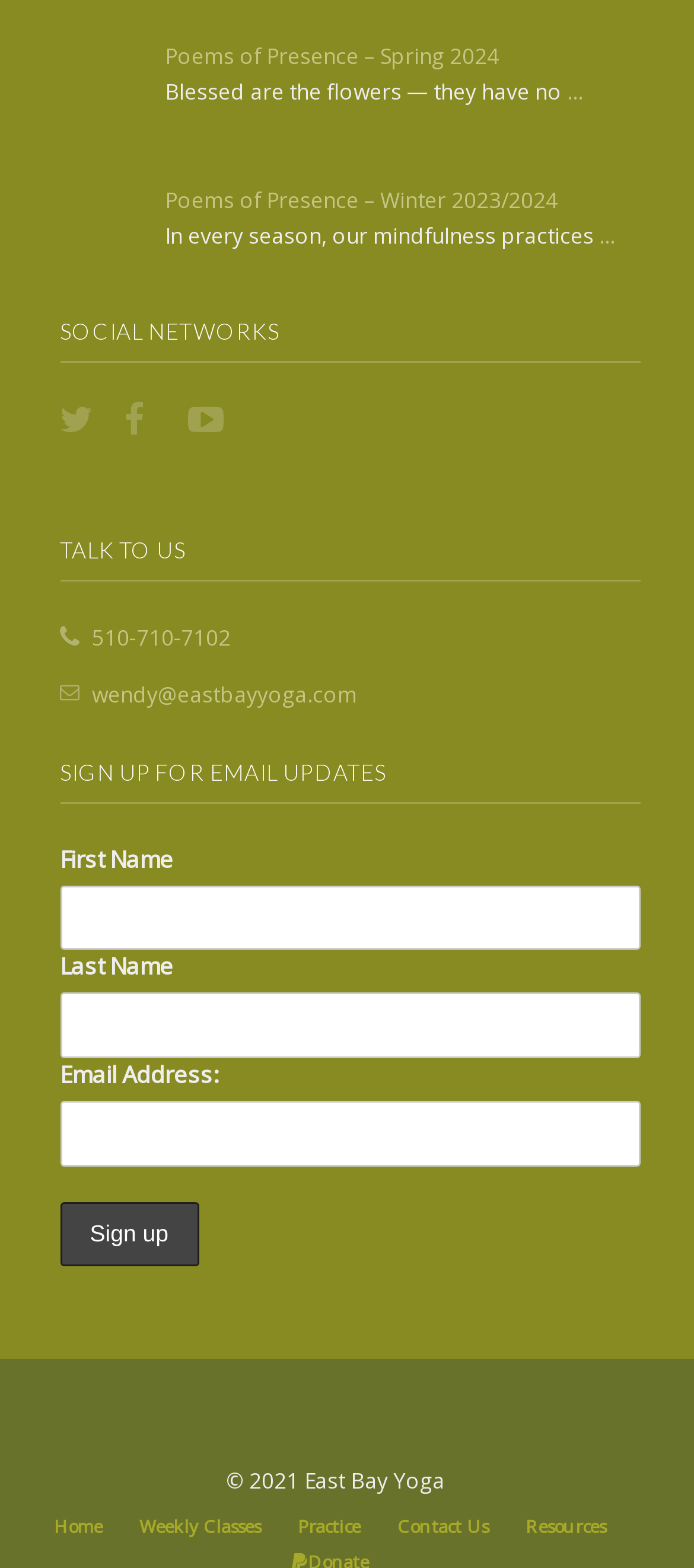Specify the bounding box coordinates of the area to click in order to execute this command: 'Click on the 'Poems of Presence – Spring 2024' link'. The coordinates should consist of four float numbers ranging from 0 to 1, and should be formatted as [left, top, right, bottom].

[0.237, 0.026, 0.719, 0.045]